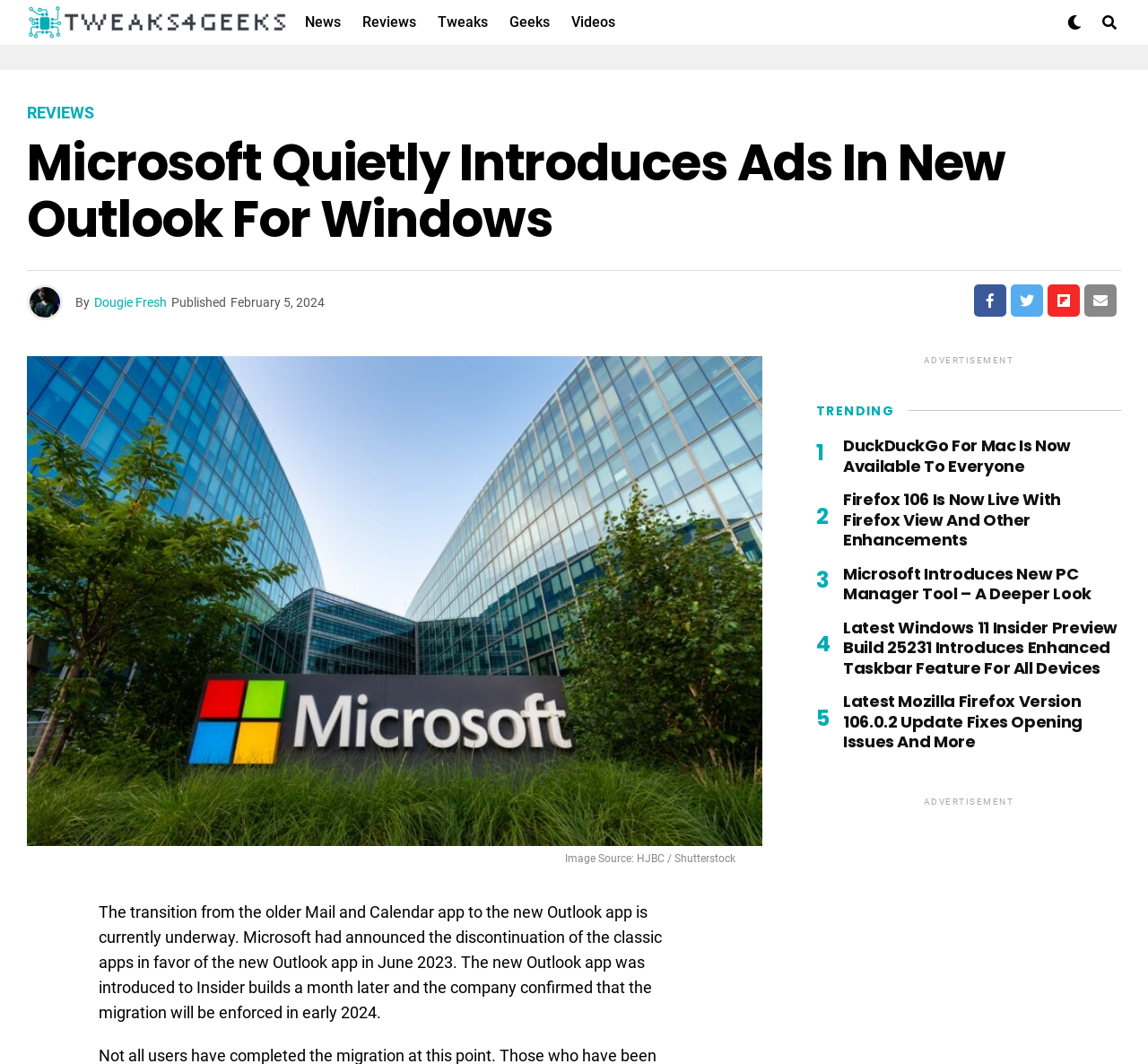What type of content is listed under 'TRENDING'?
Look at the screenshot and respond with one word or a short phrase.

News articles